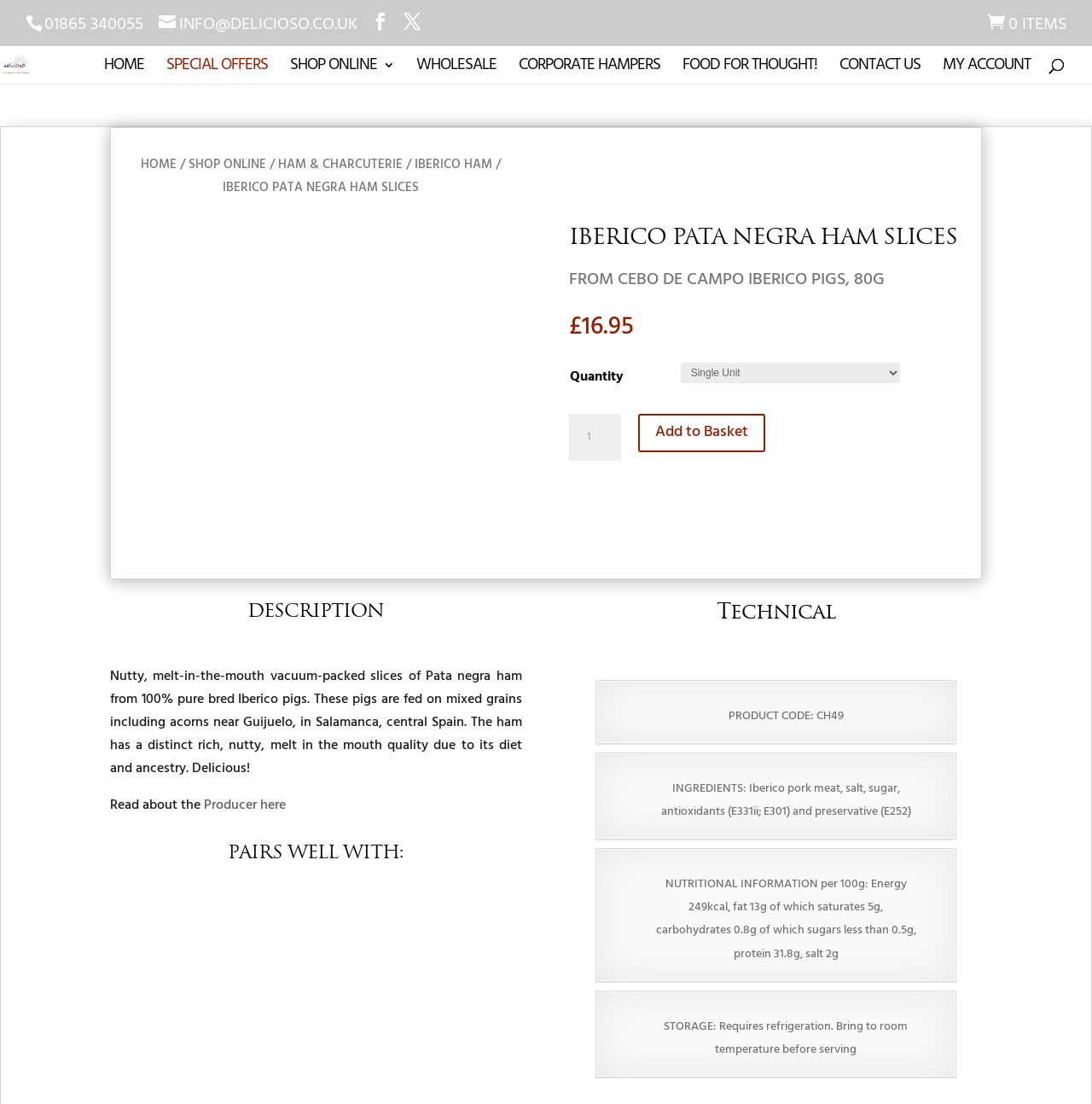Locate the bounding box coordinates of the clickable area needed to fulfill the instruction: "Call the phone number".

[0.041, 0.01, 0.131, 0.035]